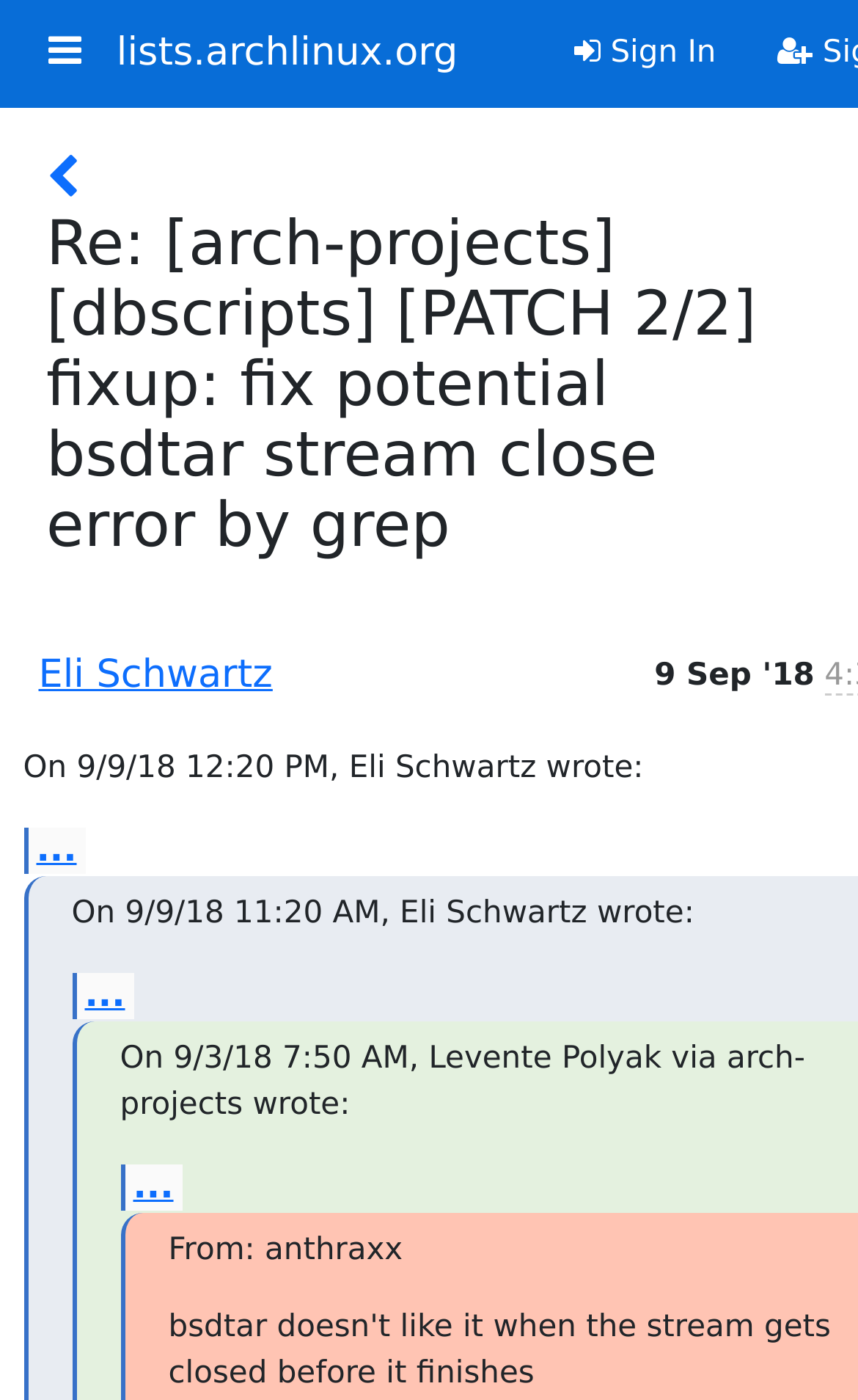Pinpoint the bounding box coordinates of the clickable area necessary to execute the following instruction: "Expand the thread". The coordinates should be given as four float numbers between 0 and 1, namely [left, top, right, bottom].

[0.027, 0.591, 0.1, 0.624]